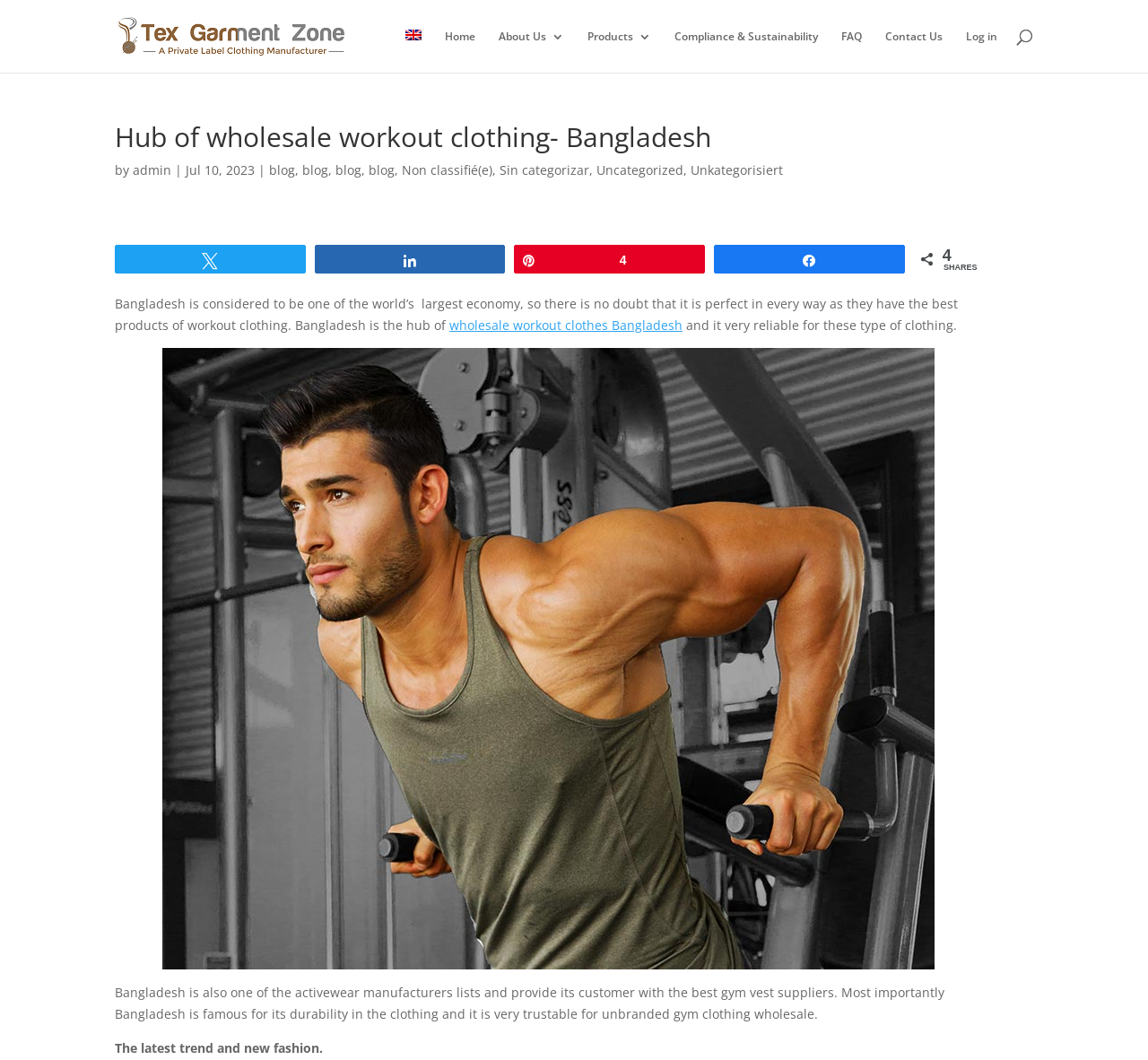Convey a detailed summary of the webpage, mentioning all key elements.

The webpage is about Tex Garment Zone, a wholesale workout clothing hub in Bangladesh. At the top left, there is a logo of Tex Garment Zone, accompanied by a link to the website's homepage. To the right of the logo, there are several language options, including English, represented by a flag icon. 

Below the language options, there is a navigation menu with links to various sections of the website, including Home, About Us, Products, Compliance & Sustainability, FAQ, Contact Us, and Log in. 

On the top right, there is a search bar that spans across the width of the page. Below the search bar, there is a heading that reads "Hub of wholesale workout clothing- Bangladesh" followed by a subheading with the date "Jul 10, 2023". 

To the right of the subheading, there are several links to blog posts, categorized by language. Below the blog links, there is a paragraph of text that describes Bangladesh as a hub for wholesale workout clothing, highlighting its reliability and durability in clothing production. 

The paragraph is accompanied by a large image that showcases various types of activewear, gym clothes, and workout garments manufactured in Bangladesh. 

At the bottom of the page, there are social media links to share the content on Twitter, Facebook, Pinterest, and other platforms, along with a "SHARES" label. Finally, there is a brief statement about the latest trend and new fashion in workout clothing.